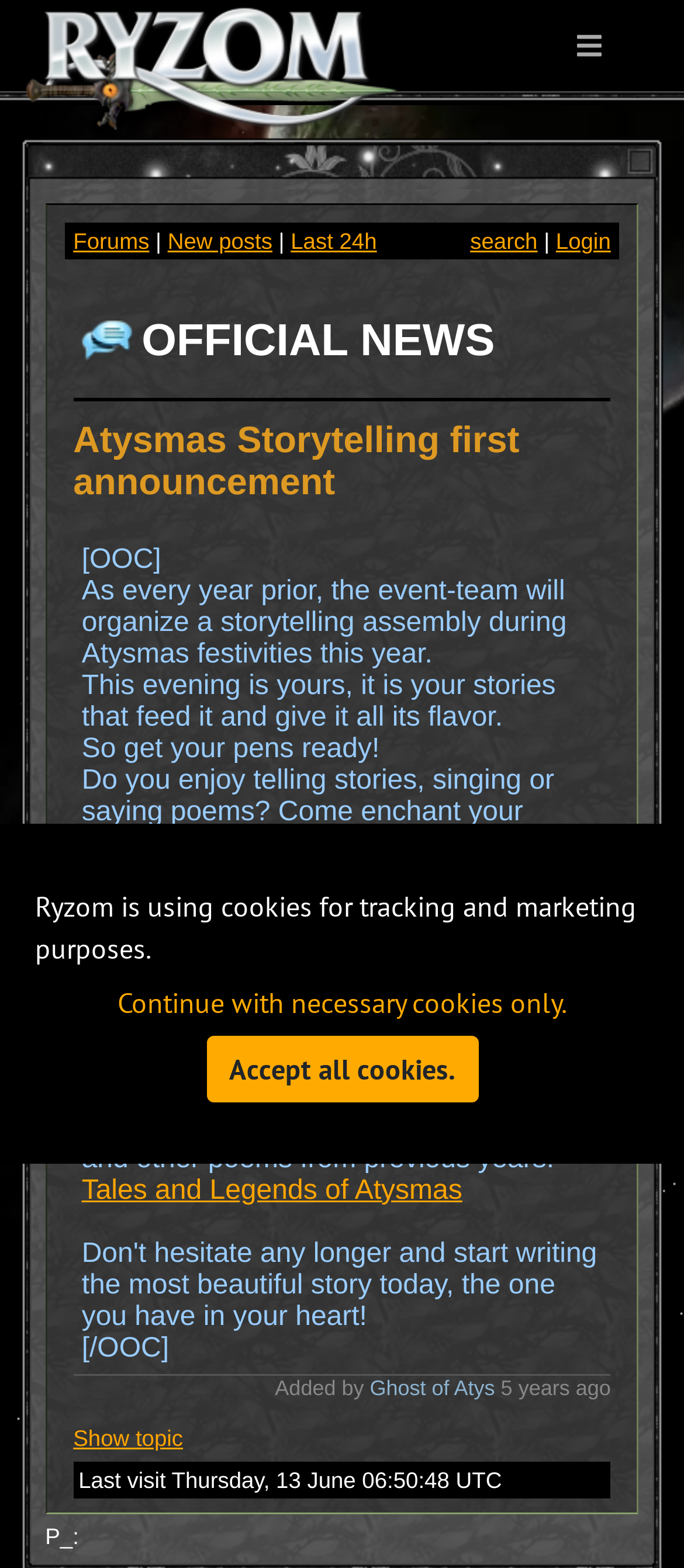Can you pinpoint the bounding box coordinates for the clickable element required for this instruction: "Click on the Ryzom link"? The coordinates should be four float numbers between 0 and 1, i.e., [left, top, right, bottom].

[0.038, 0.03, 0.582, 0.053]